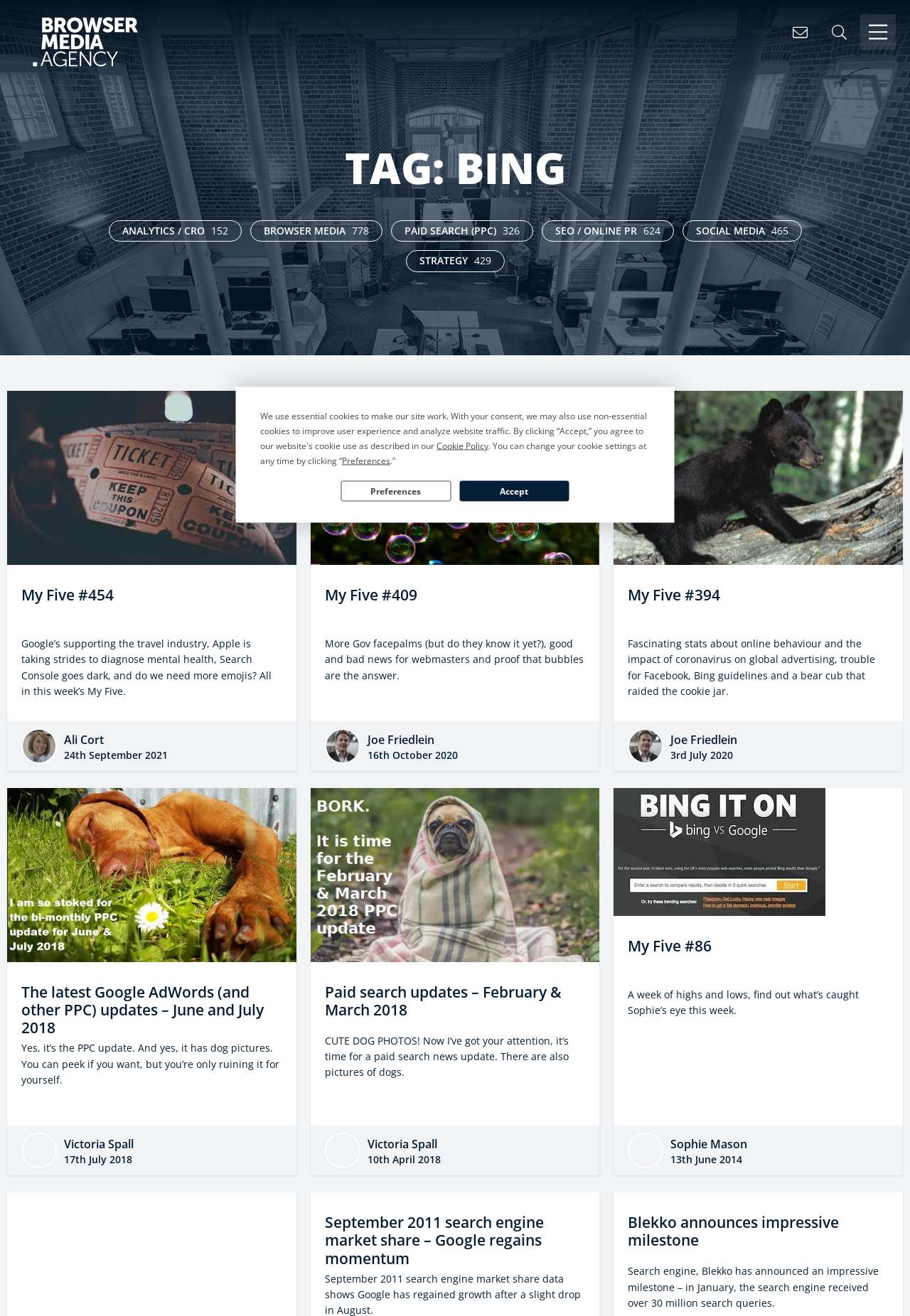Please identify the bounding box coordinates of the element that needs to be clicked to perform the following instruction: "Click the 'TAG: BING' heading".

[0.068, 0.108, 0.932, 0.147]